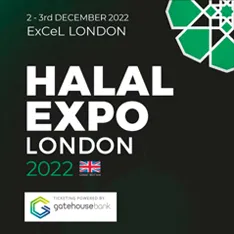Elaborate on all the key elements and details present in the image.

The image showcases the promotional banner for the Halal Expo London 2022, taking place from December 2nd to 3rd at ExCeL London. The design features prominent typography that emphasizes the event name "HALAL EXPO LONDON 2022," highlighted in white against a black background. A green geometric pattern in the top right corner adds a modern touch, while the British flag icon indicates the event's location and relevance to the UK audience. The banner notes that ticketing is powered by Gatehouse Bank, reflecting the supportive partnerships behind this significant event focused on halal products and services.